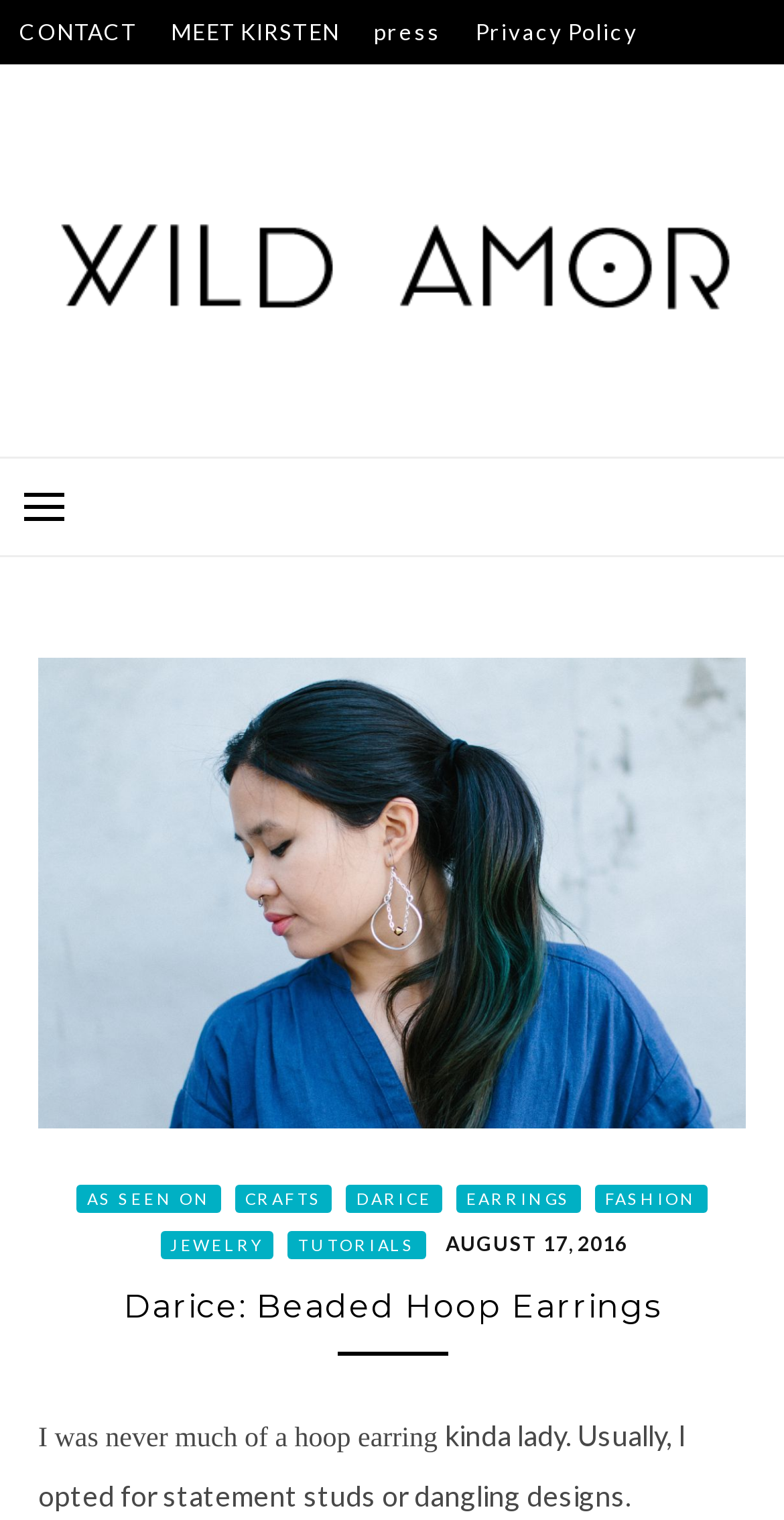Show the bounding box coordinates for the HTML element as described: "Privacy Policy".

[0.607, 0.0, 0.813, 0.042]